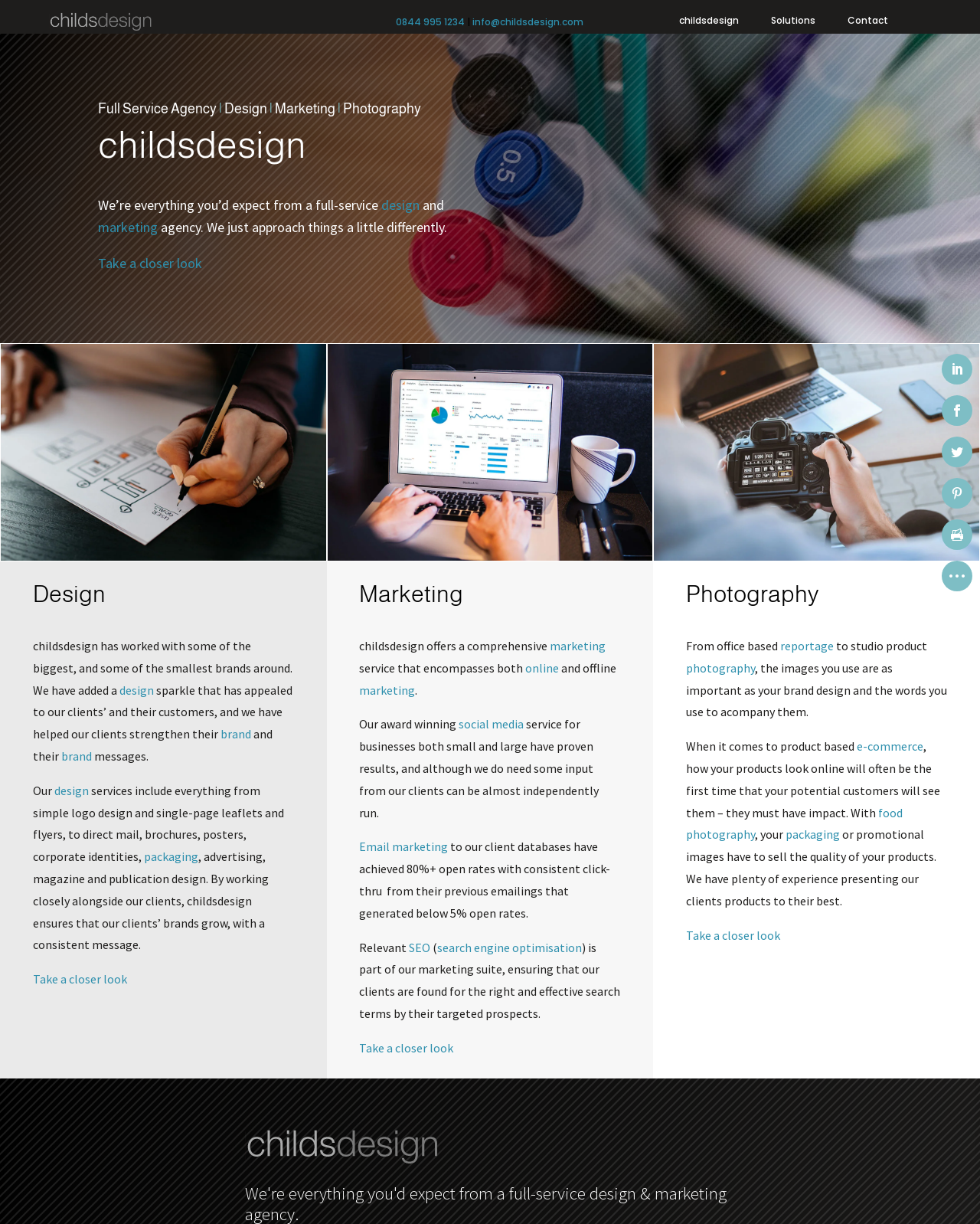Provide the bounding box coordinates for the specified HTML element described in this description: "Email marketing". The coordinates should be four float numbers ranging from 0 to 1, in the format [left, top, right, bottom].

[0.367, 0.686, 0.457, 0.698]